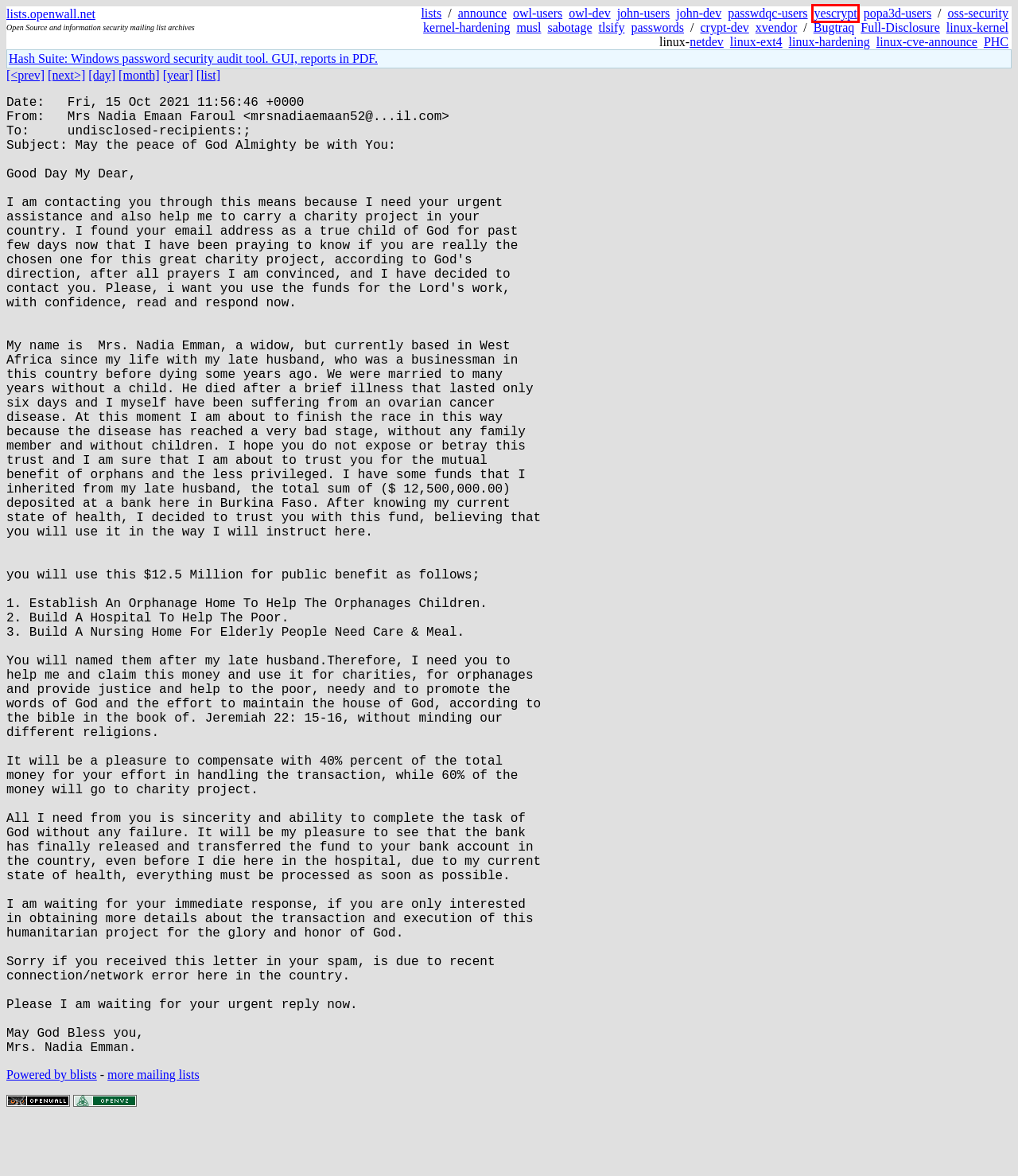Observe the screenshot of a webpage with a red bounding box highlighting an element. Choose the webpage description that accurately reflects the new page after the element within the bounding box is clicked. Here are the candidates:
A. yescrypt mailing list
B. kernel-hardening mailing list
C. Hash Suite - A program to audit security of password hashes
D. owl-dev mailing list
E. Open Source and information security mailing list archives
F. Openwall GNU/*/Linux (Owl) - a security-enhanced server platform
G. owl-users mailing list
H. announce mailing list

A